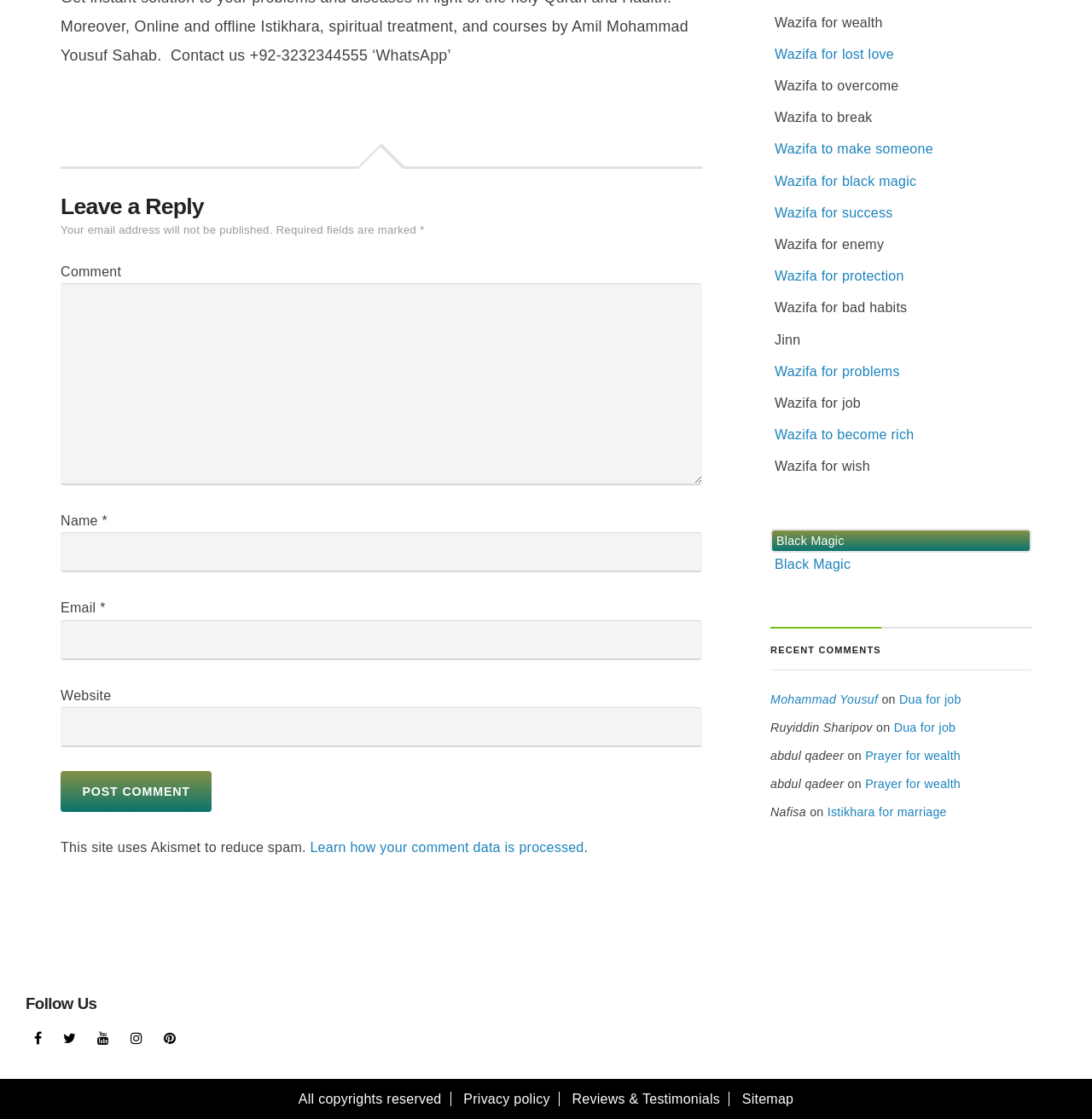Find the bounding box coordinates of the element I should click to carry out the following instruction: "Leave a comment".

[0.056, 0.253, 0.643, 0.434]